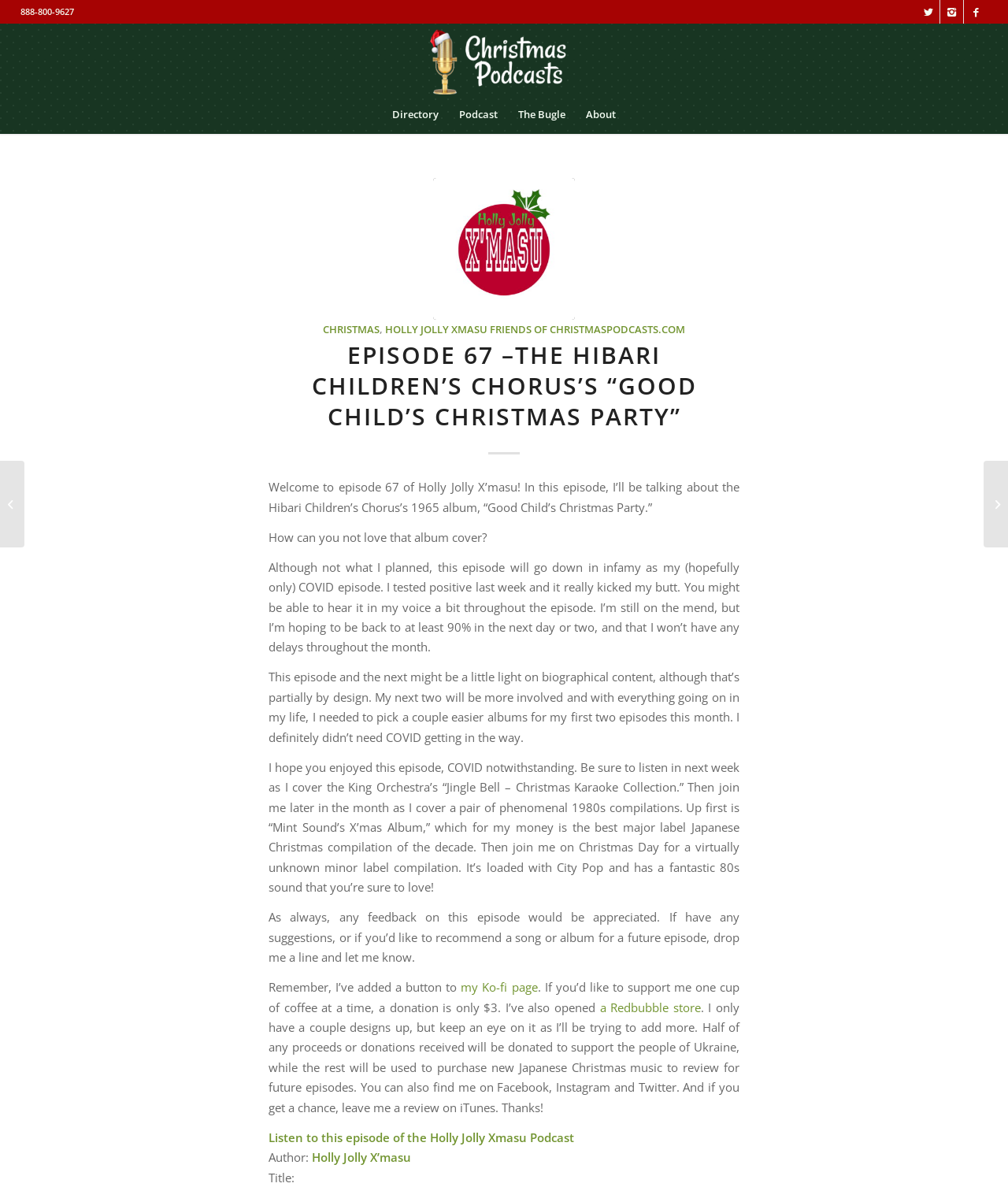Identify the bounding box coordinates of the region I need to click to complete this instruction: "Visit the Christmas Podcasts page".

[0.424, 0.02, 0.576, 0.08]